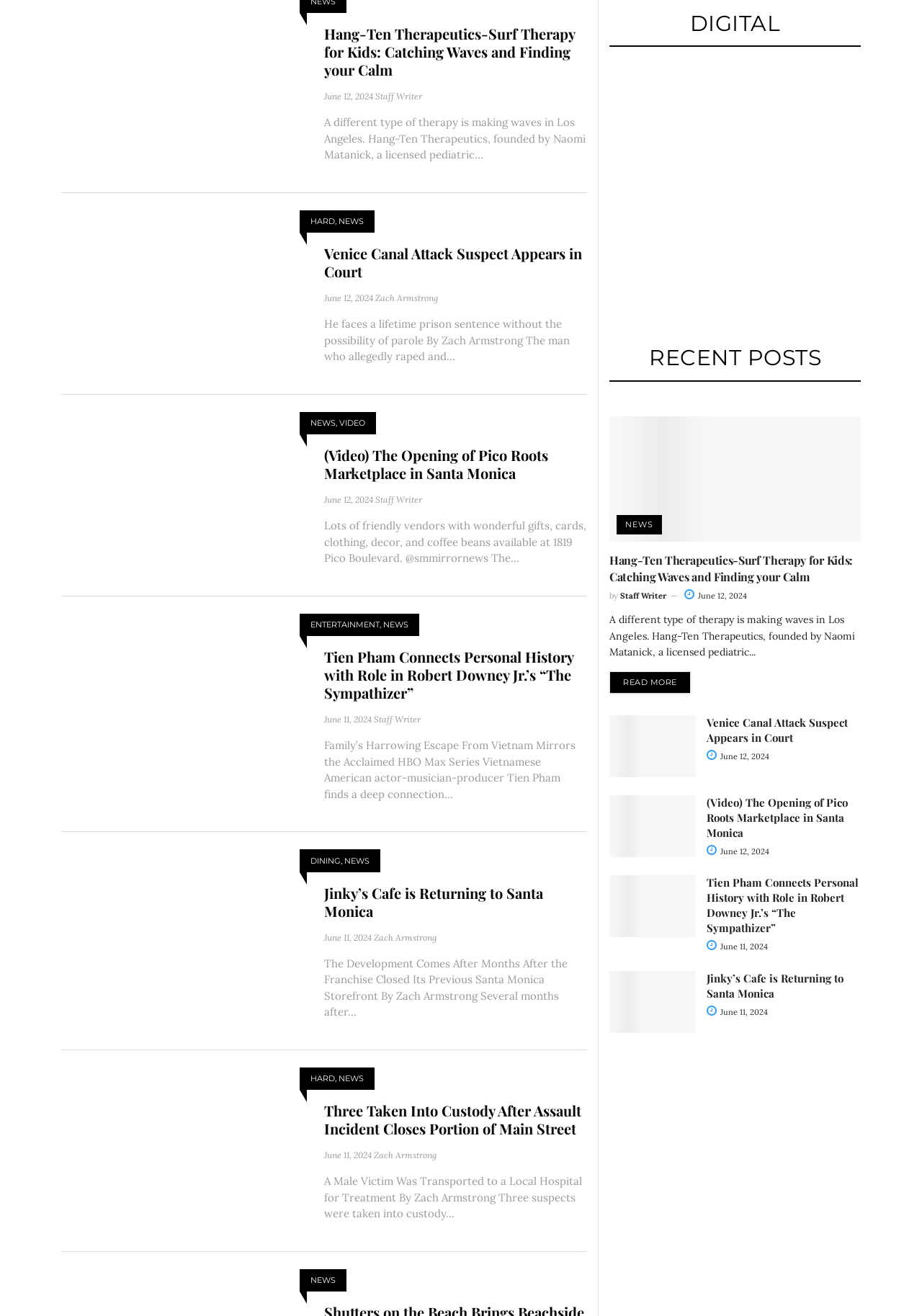Answer the question below using just one word or a short phrase: 
What type of therapy is mentioned in the first article?

Surf Therapy